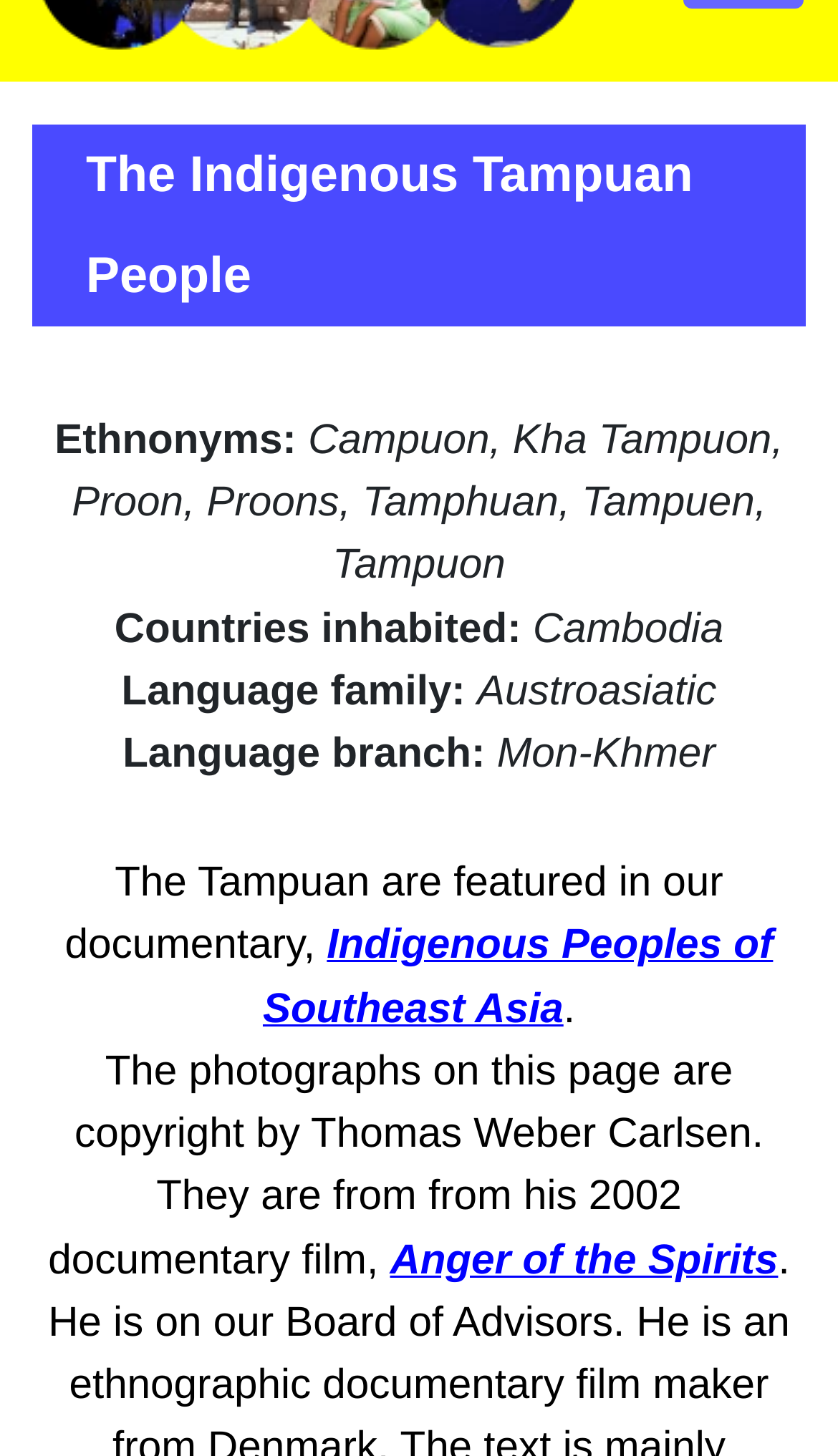Provide the bounding box coordinates of the HTML element this sentence describes: "Anger of the Spirits". The bounding box coordinates consist of four float numbers between 0 and 1, i.e., [left, top, right, bottom].

[0.465, 0.849, 0.929, 0.881]